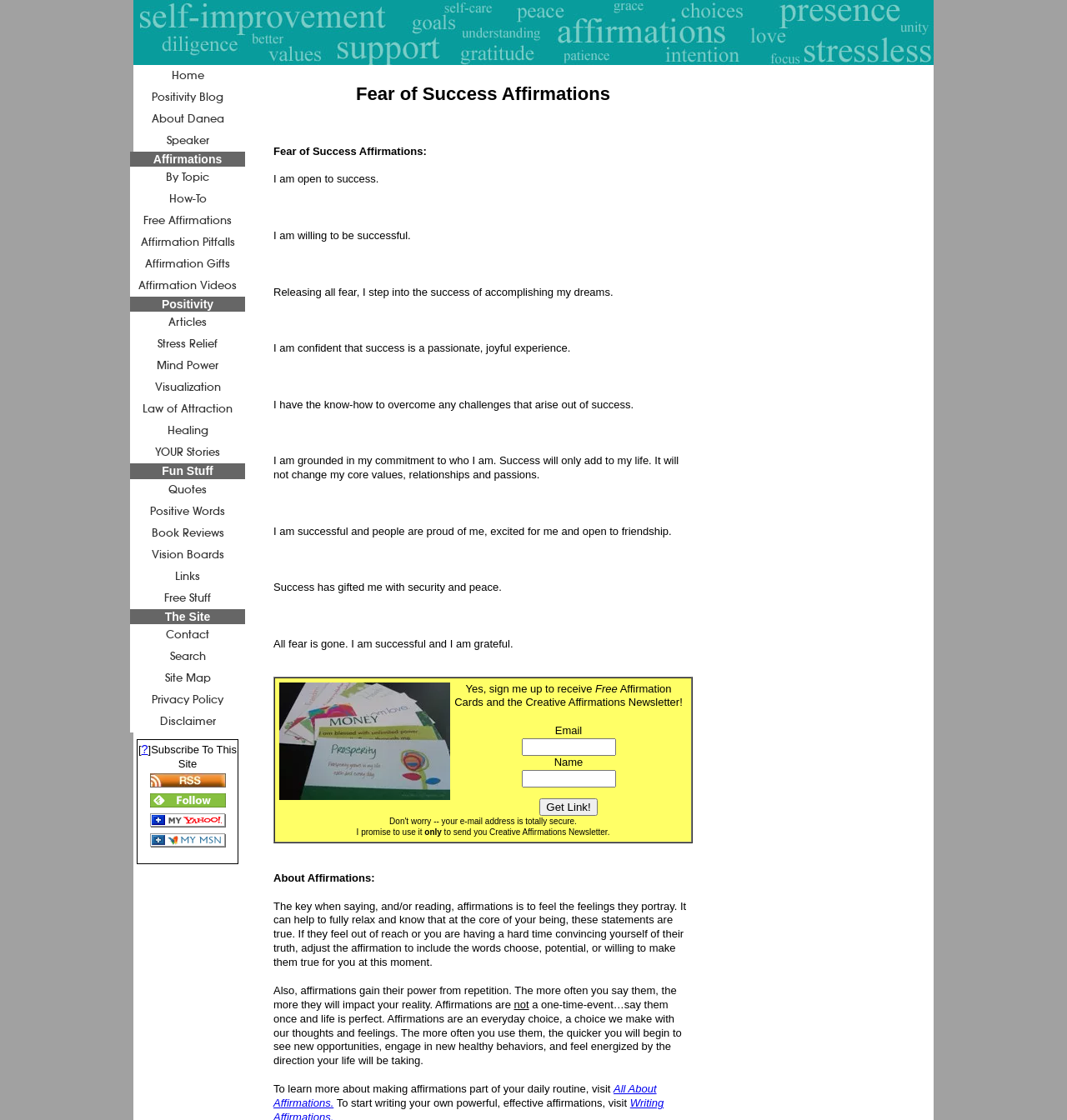What is the purpose of the affirmations on this webpage?
Use the image to give a comprehensive and detailed response to the question.

The webpage provides a list of affirmations that are specifically designed to help individuals overcome their fear of success. The affirmations are meant to be repeated to help individuals feel more confident and comfortable with the idea of success.